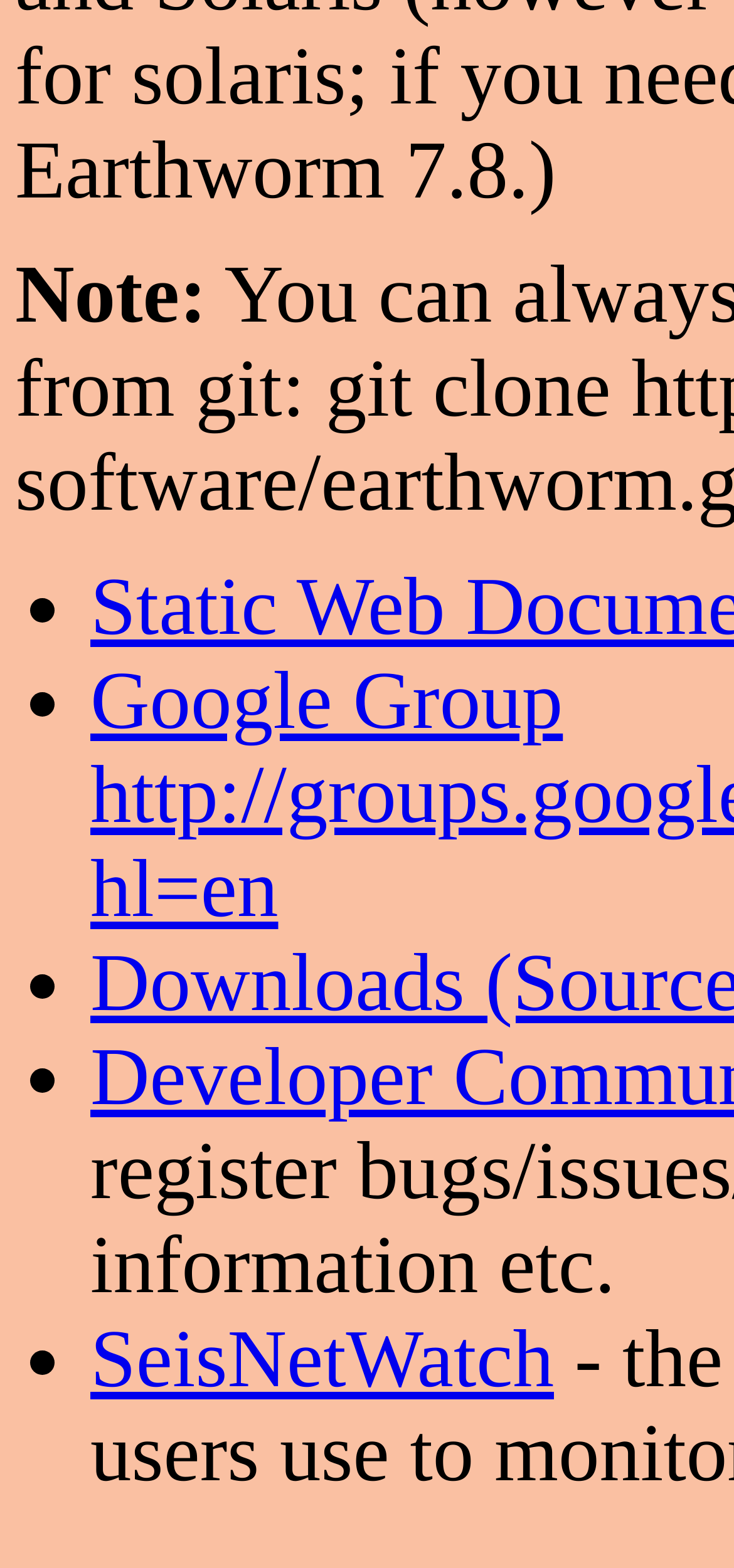What is the vertical position of the first list marker?
Refer to the image and provide a detailed answer to the question.

I compared the y1 and y2 coordinates of the first list marker with those of other elements on the webpage. Based on this comparison, I determined that the first list marker is located in the middle of the webpage.